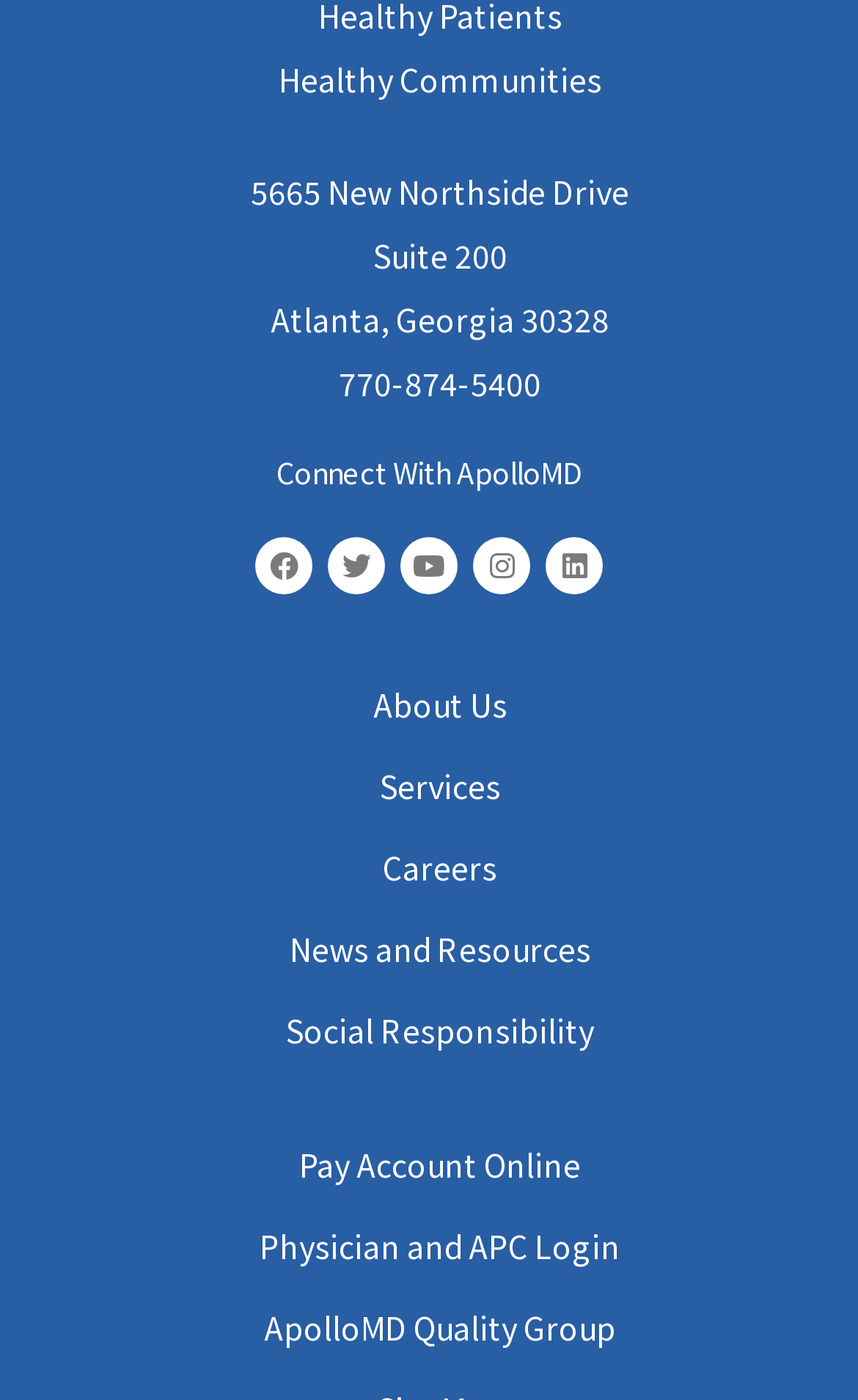Specify the bounding box coordinates of the element's region that should be clicked to achieve the following instruction: "Login as a physician or APC". The bounding box coordinates consist of four float numbers between 0 and 1, in the format [left, top, right, bottom].

[0.051, 0.874, 0.974, 0.907]